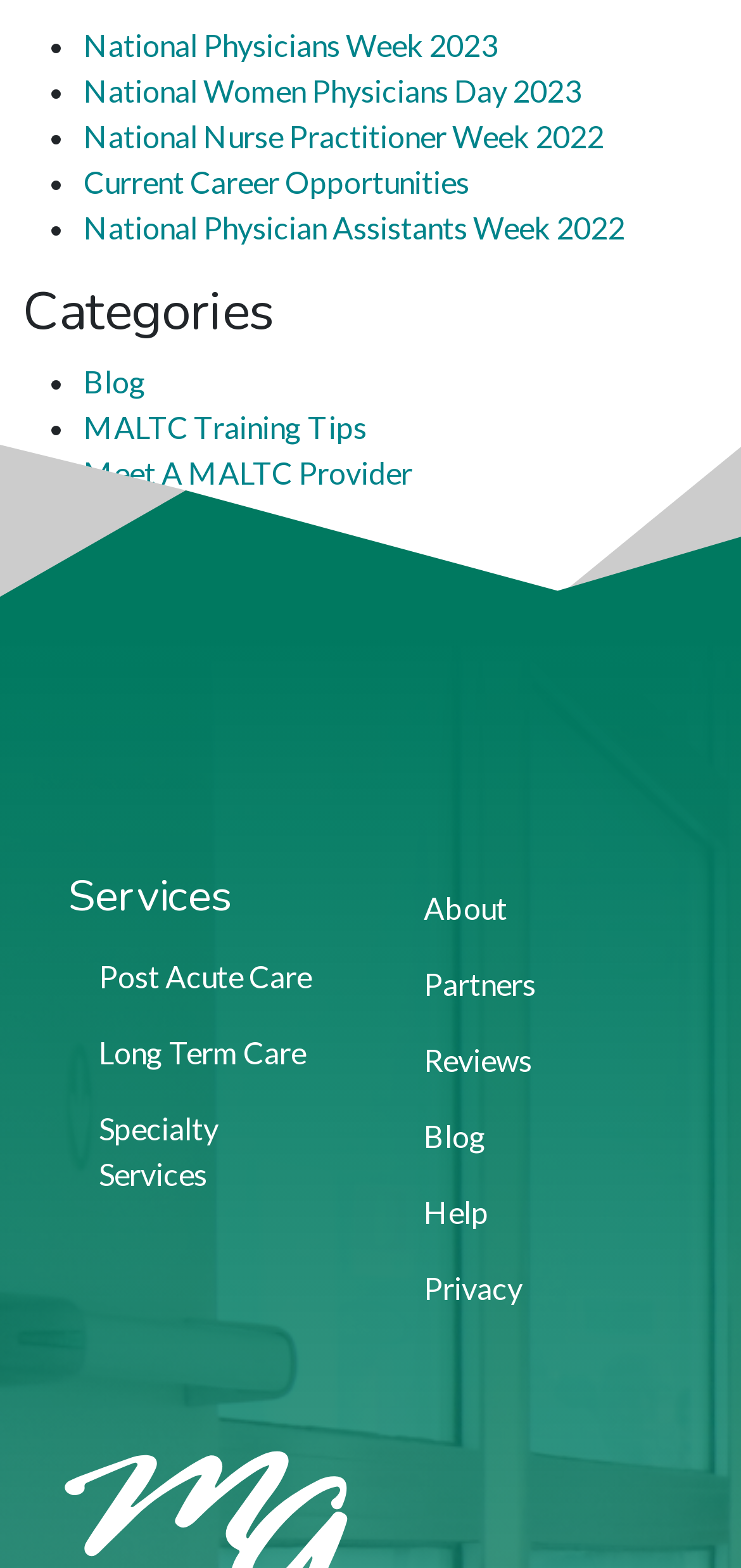How many national physician-related events are listed?
Respond to the question with a well-detailed and thorough answer.

I counted the number of national physician-related events listed on the webpage and found that there are three: National Physicians Week 2023, National Women Physicians Day 2023, and National Physician Assistants Week 2022.